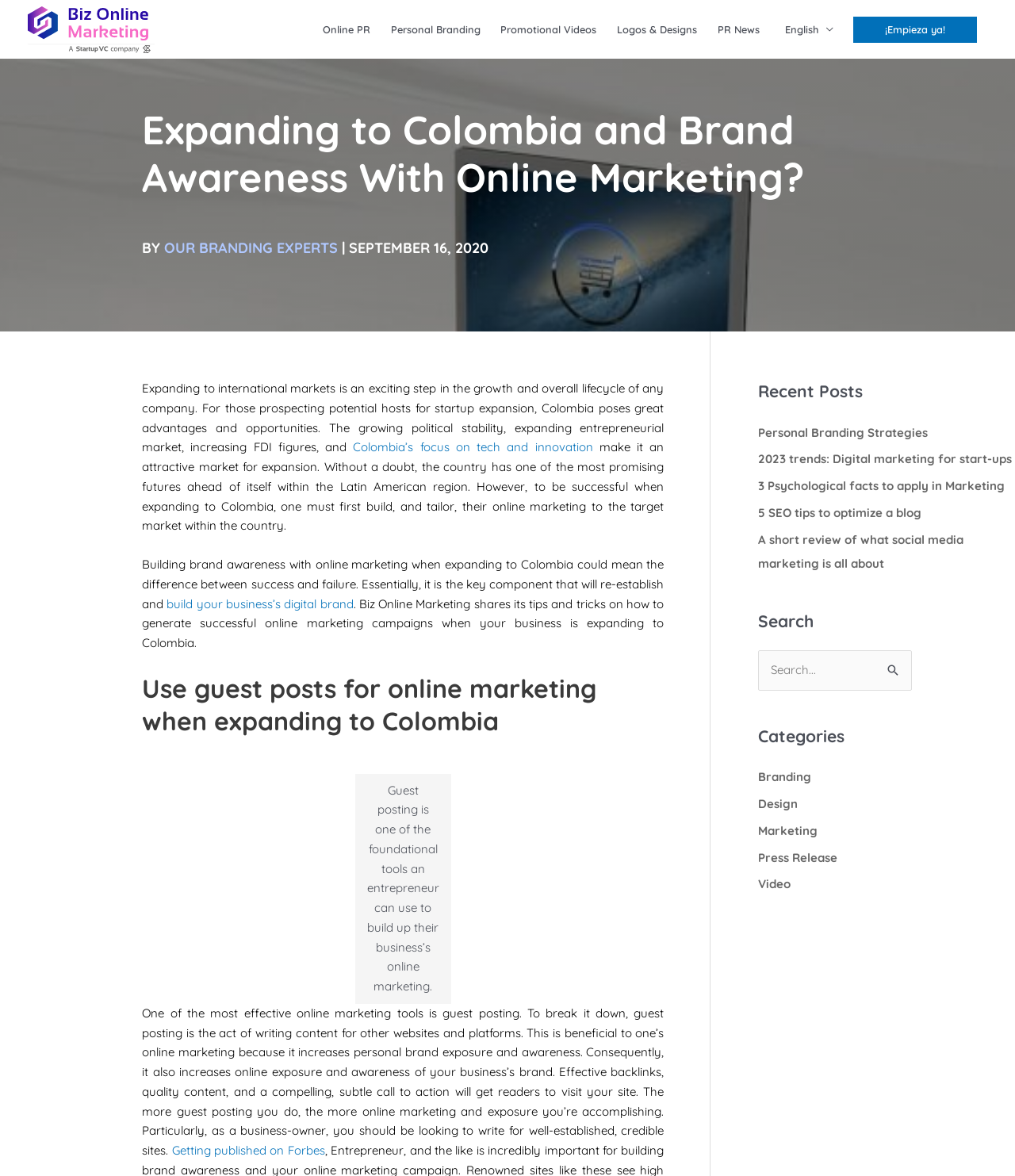Give a one-word or short phrase answer to this question: 
How many social media platforms are available for sharing?

4